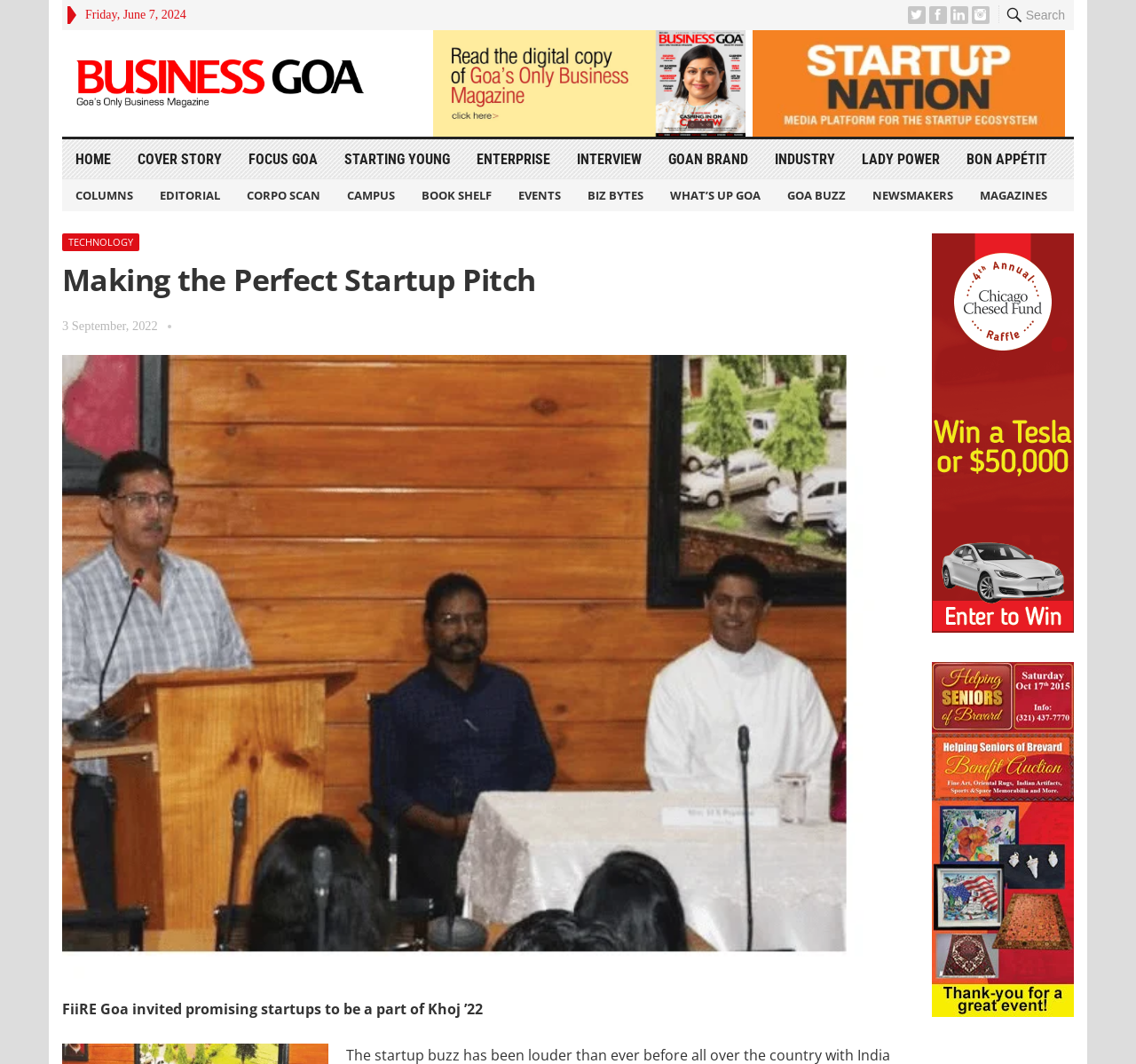What is the name of the event mentioned in the article?
Refer to the image and give a detailed answer to the query.

I found the name of the event by reading the static text element with the OCR text 'FiiRE Goa invited promising startups to be a part of Khoj ’22' located in the middle of the webpage.